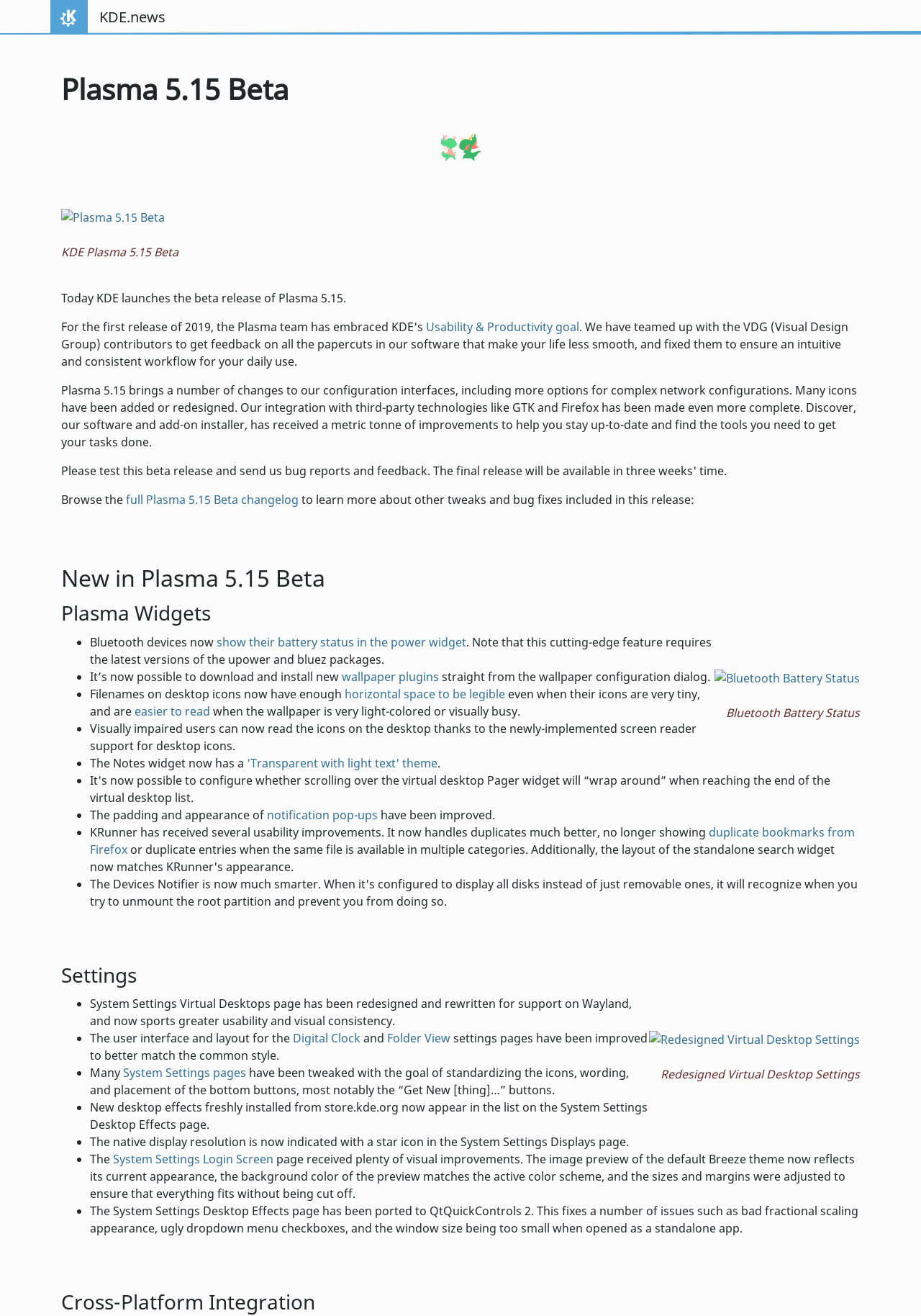Using the webpage screenshot and the element description full Plasma 5.15 Beta changelog, determine the bounding box coordinates. Specify the coordinates in the format (top-left x, top-left y, bottom-right x, bottom-right y) with values ranging from 0 to 1.

[0.137, 0.373, 0.324, 0.386]